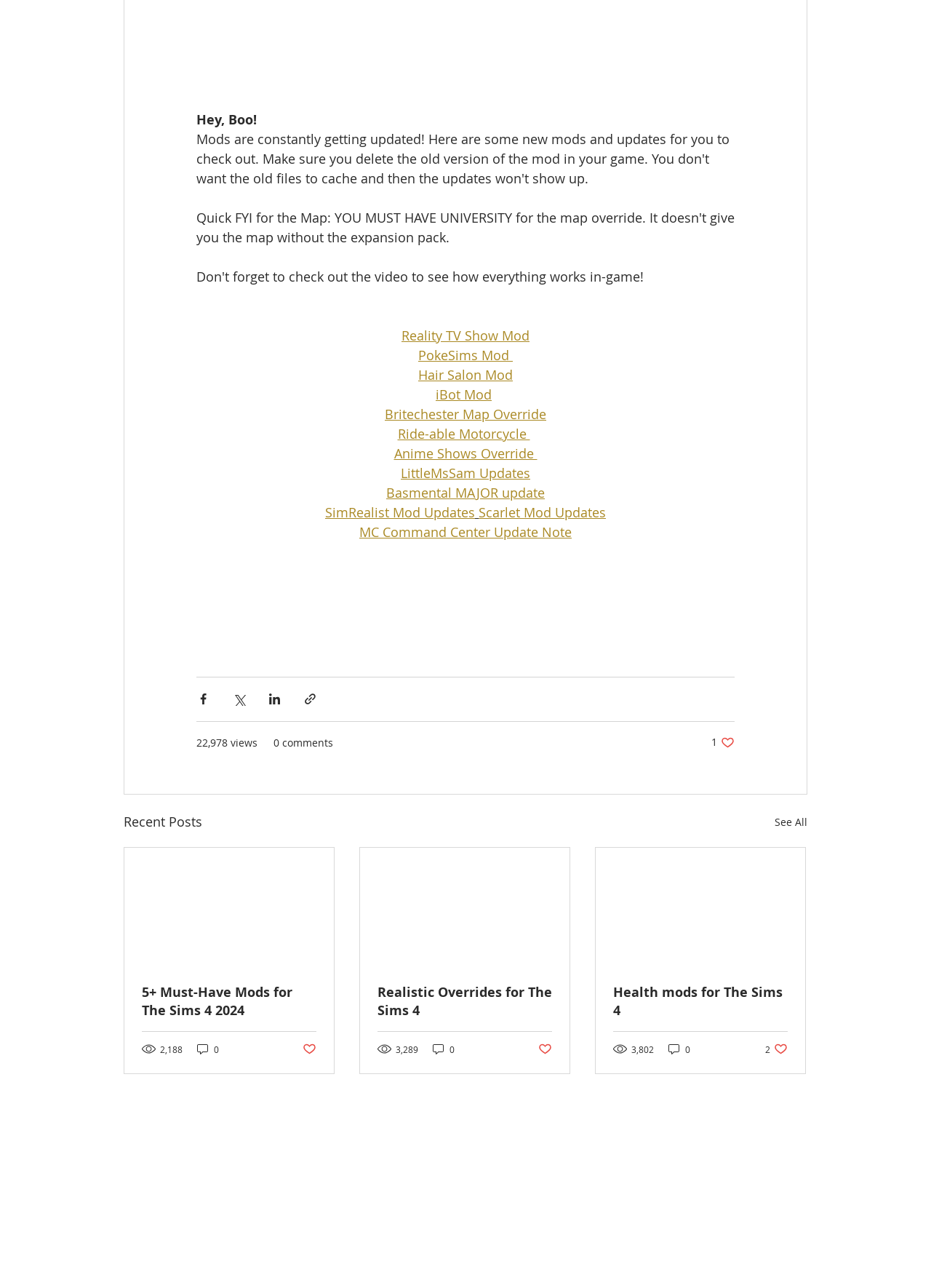Determine the bounding box coordinates of the region I should click to achieve the following instruction: "Click on the 'Reality TV Show Mod' link". Ensure the bounding box coordinates are four float numbers between 0 and 1, i.e., [left, top, right, bottom].

[0.431, 0.253, 0.569, 0.267]